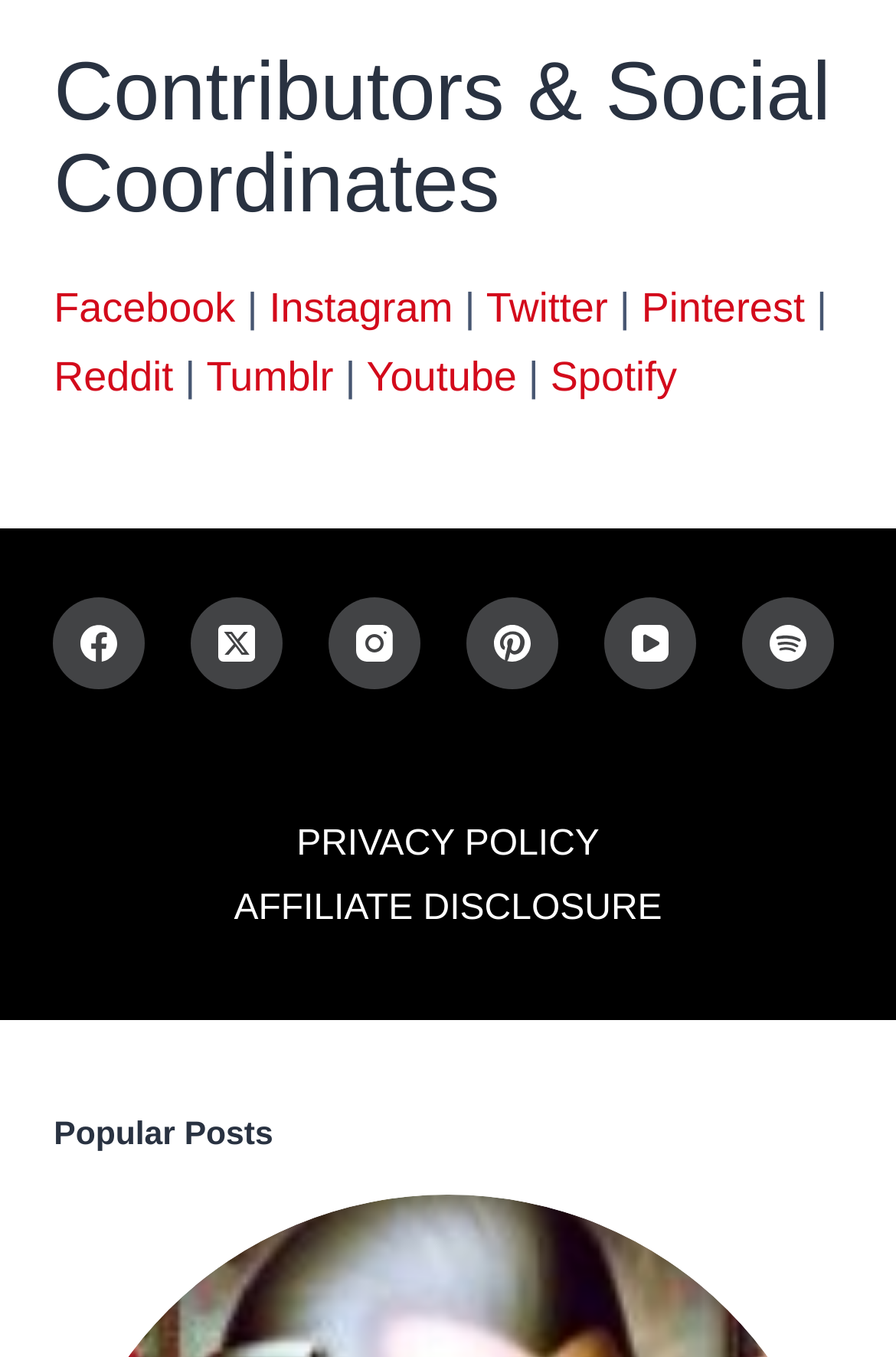Find the bounding box coordinates of the clickable area required to complete the following action: "Check PRIVACY POLICY".

[0.299, 0.609, 0.701, 0.636]